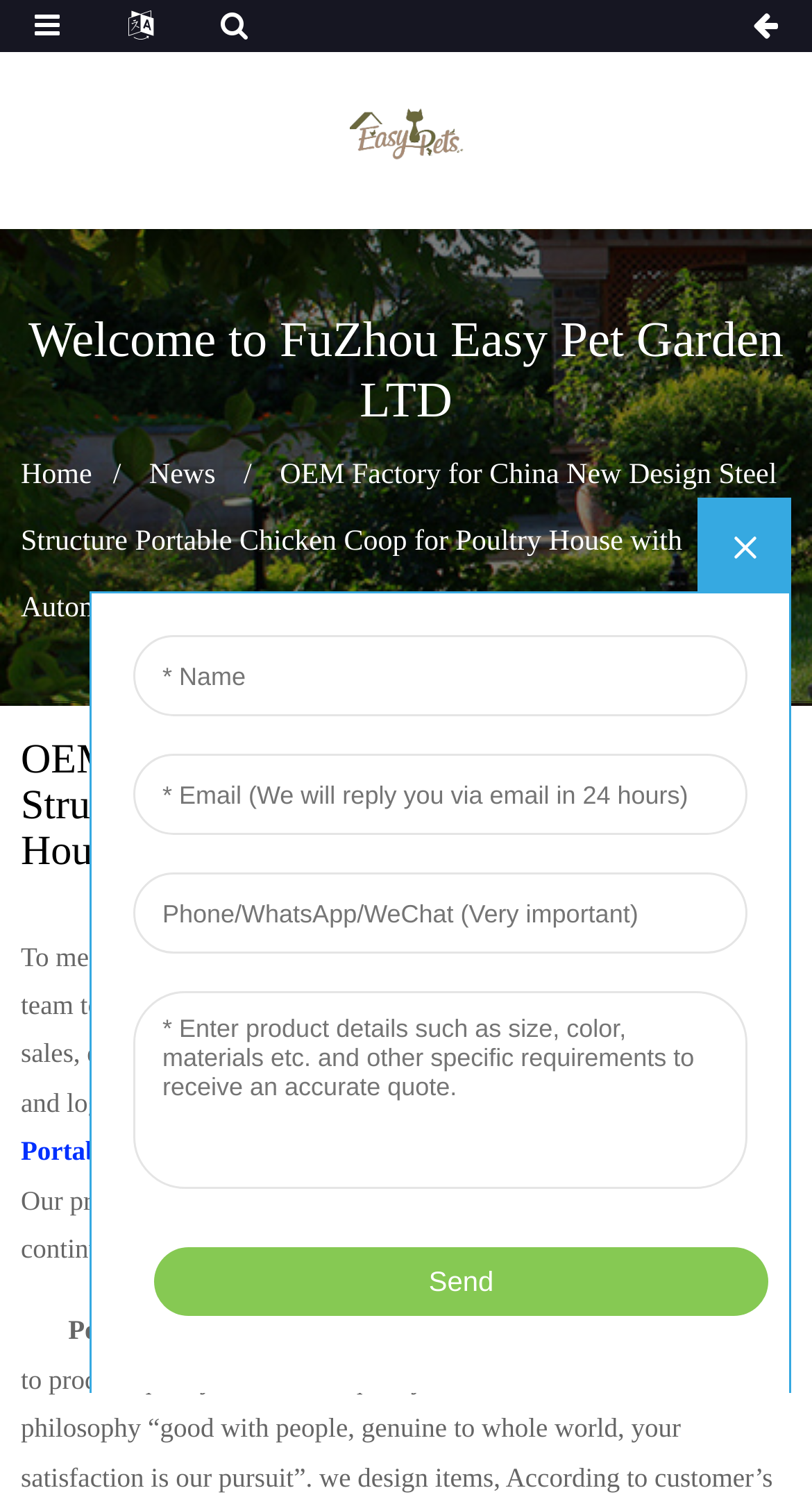Generate a comprehensive caption for the webpage you are viewing.

The webpage appears to be a company's homepage, specifically FuZhou Easy Pet Garden LTD, as indicated by the heading. At the top-left corner, there is a logo of Easypets, which is an image linked to the company's homepage. Below the logo, there is a figure, likely an image, that takes up most of the width of the page.

The navigation menu is located below the figure, consisting of three links: "Home", "News", and a lengthy link that matches the title of the webpage, "OEM Factory for China New Design Steel Structure Portable Chicken Coop for Poultry House with Automatic System". This link is the longest and takes up most of the width of the navigation menu.

Below the navigation menu, there is a heading that repeats the title of the webpage. Following the heading, there is a paragraph of text that describes the company's mission to meet customer satisfaction by providing a range of services, including marketing, sales, designing, production, quality controlling, packing, warehousing, and logistics.

The text is divided into two sections, with a link to "Portable Chicken Coop" in between. The second section of text describes the company's products as widely recognized and reliable, meeting continuously changing economic and social needs.

At the bottom of the page, there is an iframe that takes up most of the width and height of the page.